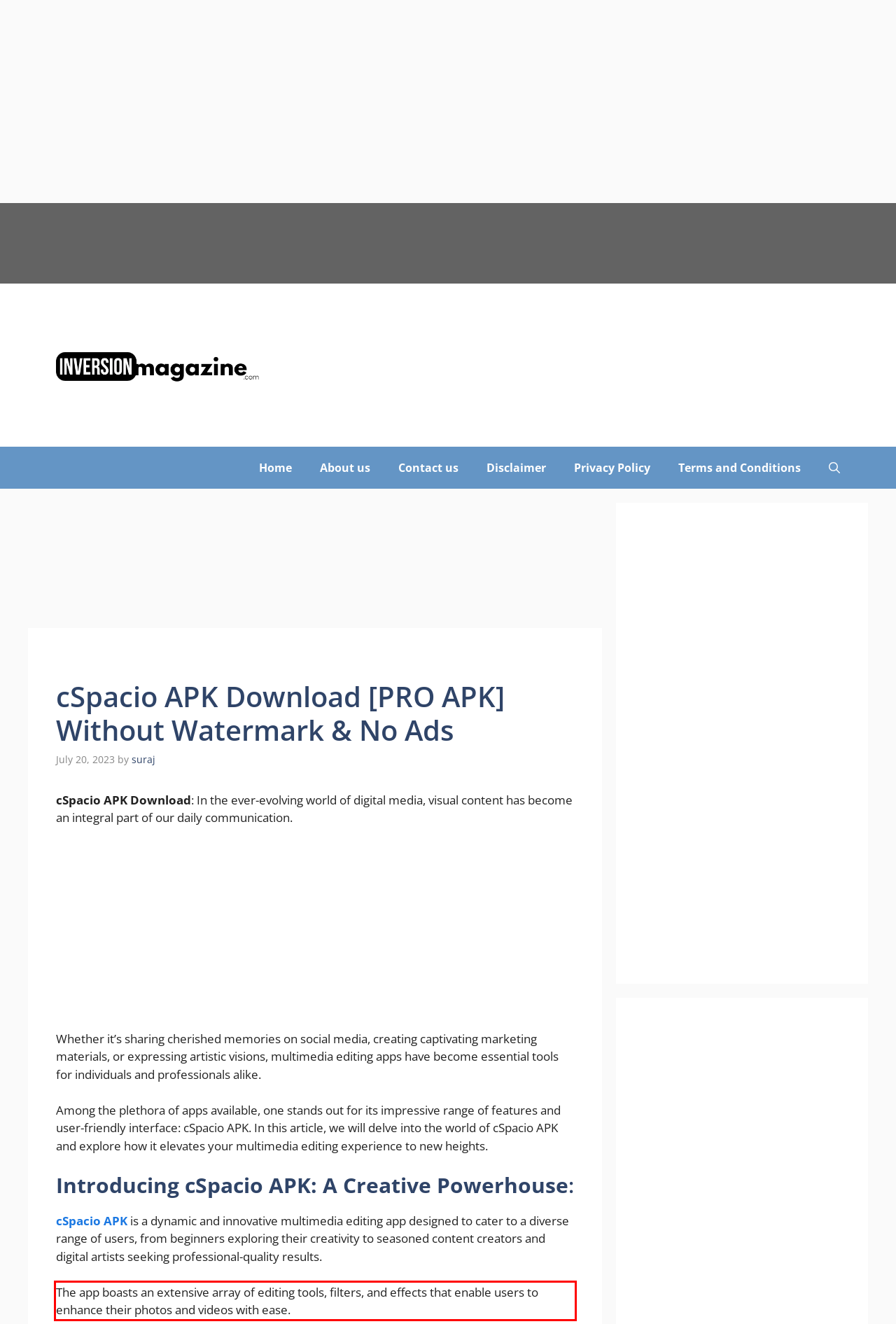You have a screenshot of a webpage with a UI element highlighted by a red bounding box. Use OCR to obtain the text within this highlighted area.

The app boasts an extensive array of editing tools, filters, and effects that enable users to enhance their photos and videos with ease.